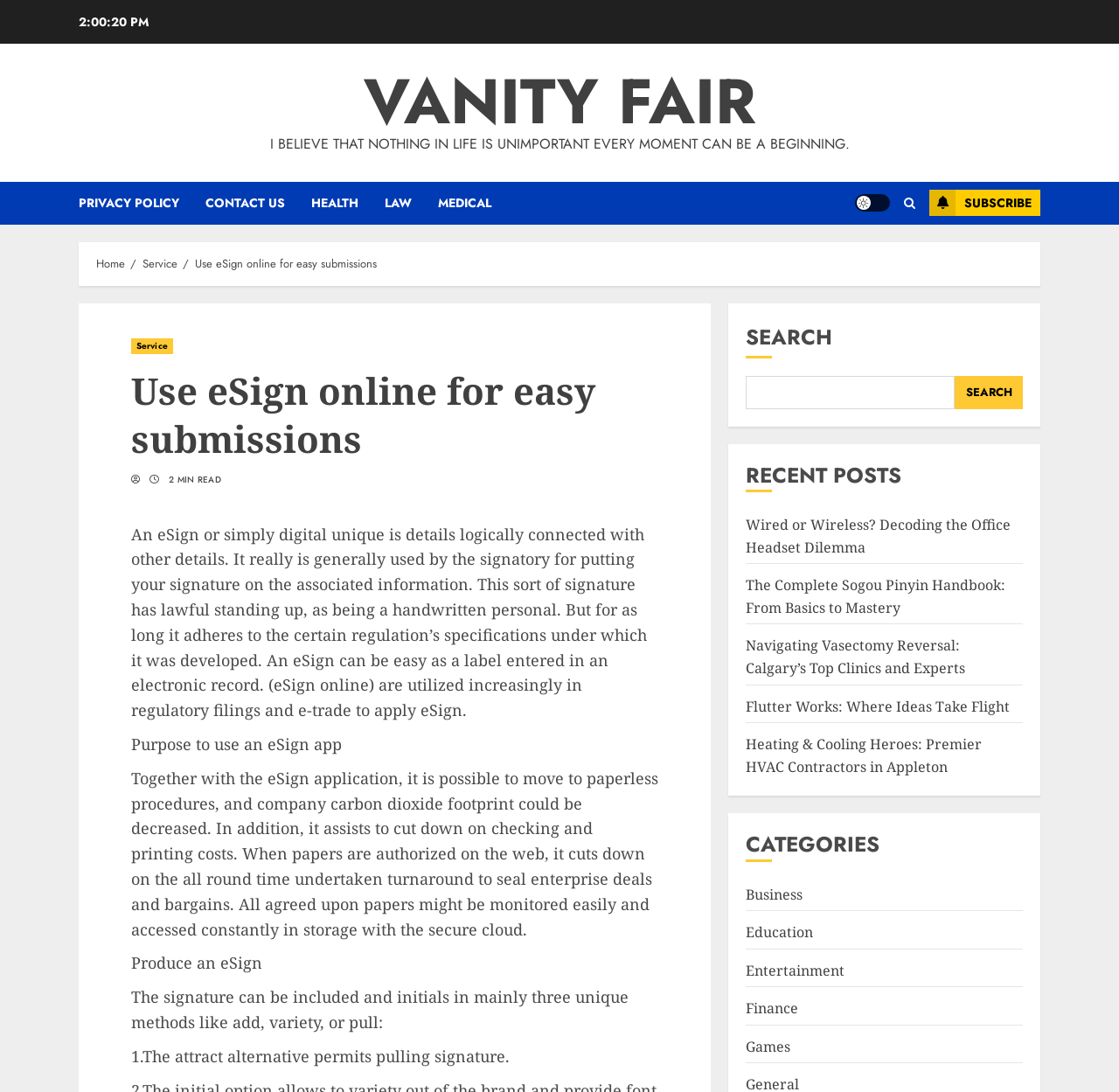Calculate the bounding box coordinates for the UI element based on the following description: "Light/Dark Button". Ensure the coordinates are four float numbers between 0 and 1, i.e., [left, top, right, bottom].

[0.764, 0.178, 0.795, 0.194]